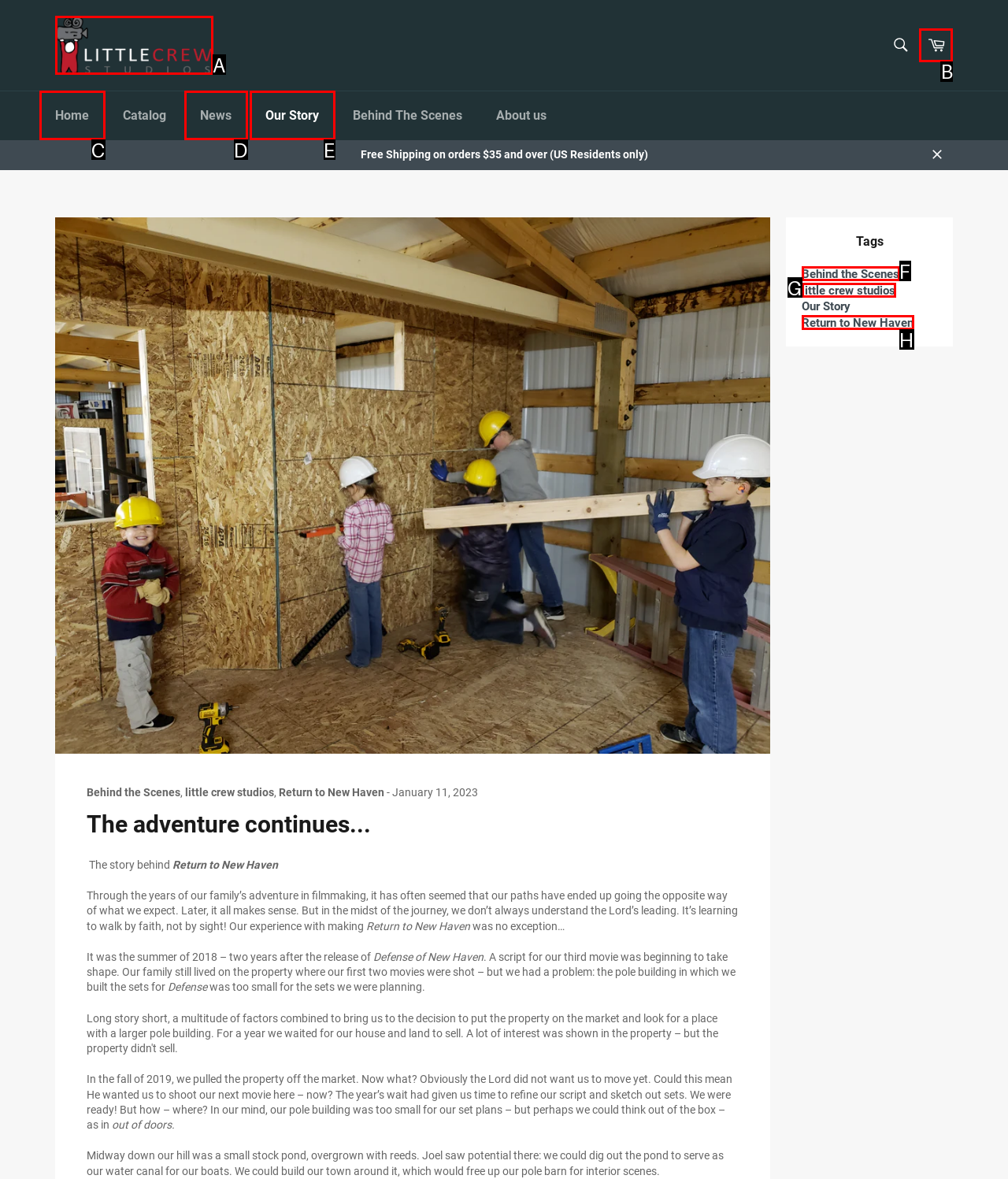Which lettered UI element aligns with this description: alt="Little Crew Studios"
Provide your answer using the letter from the available choices.

A